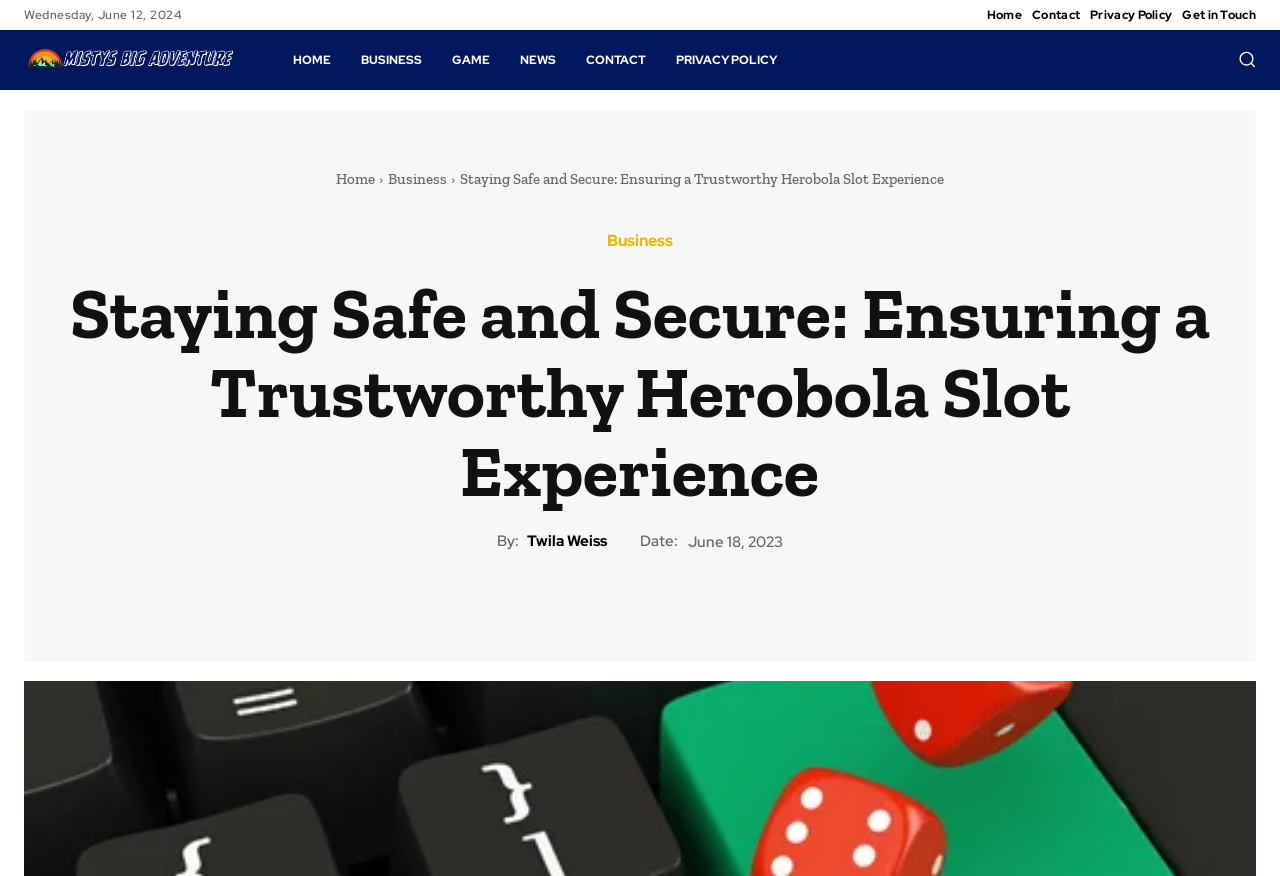Generate a thorough caption detailing the webpage content.

This webpage is about ensuring a trustworthy experience with Herobola Slot, focusing on safety and security in online gambling. At the top left, there is a logo and a date "Wednesday, June 12, 2024". On the top right, there are five links: "Home", "Contact", "Privacy Policy", and "Get in Touch". Below these links, there is a navigation menu with six links: "HOME", "BUSINESS", "GAME", "NEWS", "CONTACT", and "PRIVACY POLICY". 

On the top right corner, there is a search button with a magnifying glass icon. Below the navigation menu, there is a title "Staying Safe and Secure: Ensuring a Trustworthy Herobola Slot Experience" in a large font size. This title is repeated again below, but this time as a heading. 

The main content of the webpage starts with an article written by Twila Weiss, dated June 18, 2023. The article discusses the importance of ensuring safety and security when engaging in online gambling with Herobola Slot.